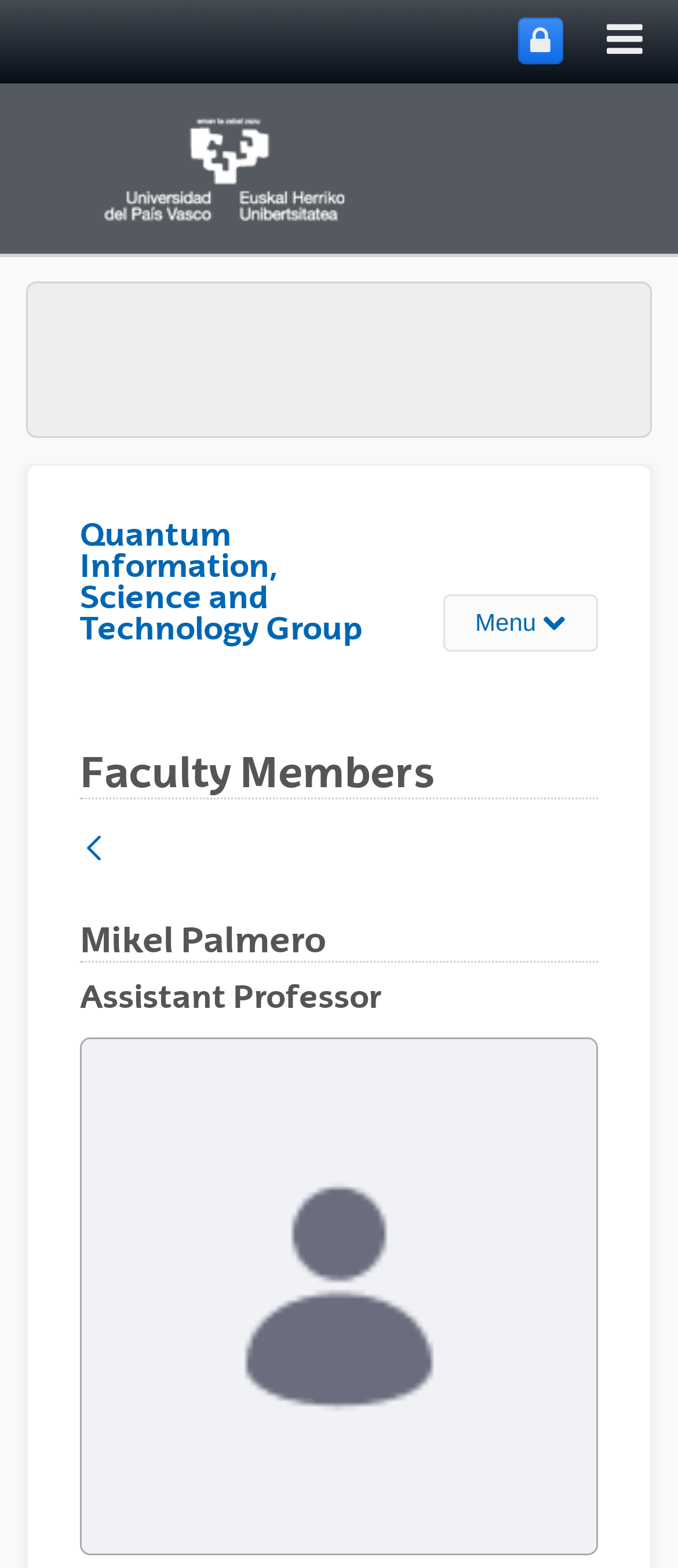Based on the image, please respond to the question with as much detail as possible:
What is the email address of Mikel Palmero?

I found the email address by looking at the link element with the text 'mikel.palmero@ehu.eus' which is located near the phone number, indicating it's a contact information section.